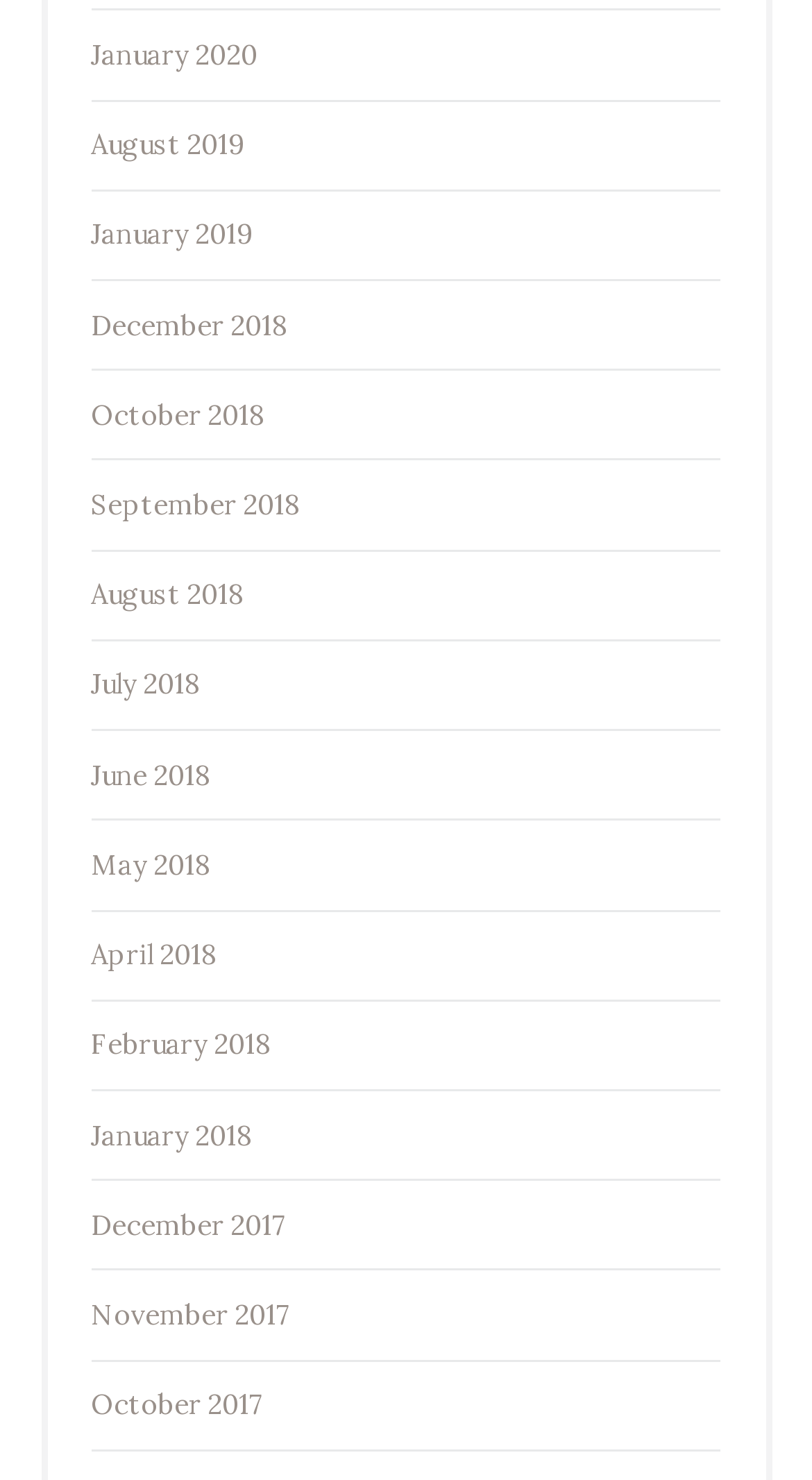Please mark the bounding box coordinates of the area that should be clicked to carry out the instruction: "view October 2018".

[0.112, 0.268, 0.325, 0.292]